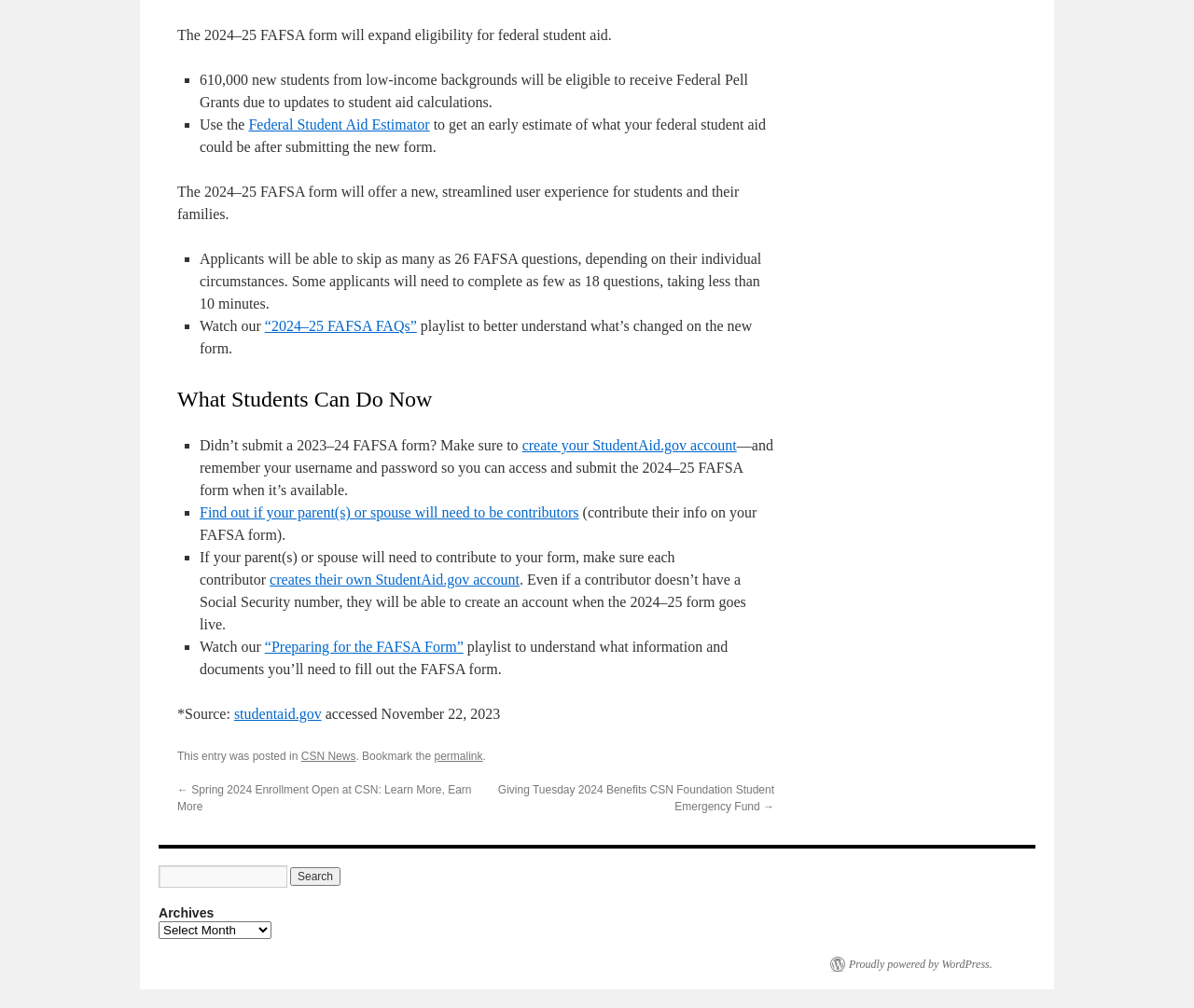Please identify the bounding box coordinates of the element on the webpage that should be clicked to follow this instruction: "Create your StudentAid.gov account". The bounding box coordinates should be given as four float numbers between 0 and 1, formatted as [left, top, right, bottom].

[0.437, 0.434, 0.617, 0.45]